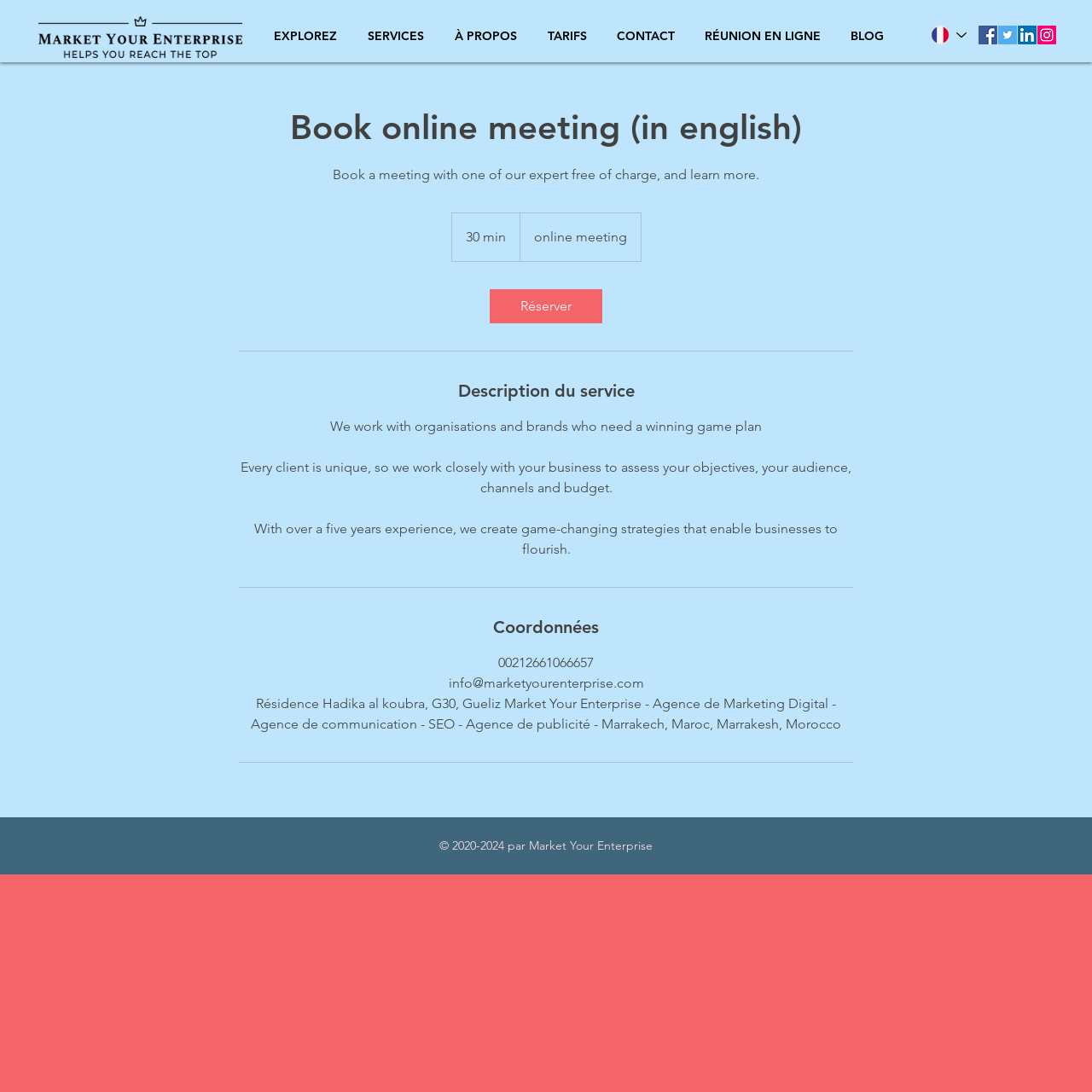Determine the heading of the webpage and extract its text content.

Book online meeting (in english)